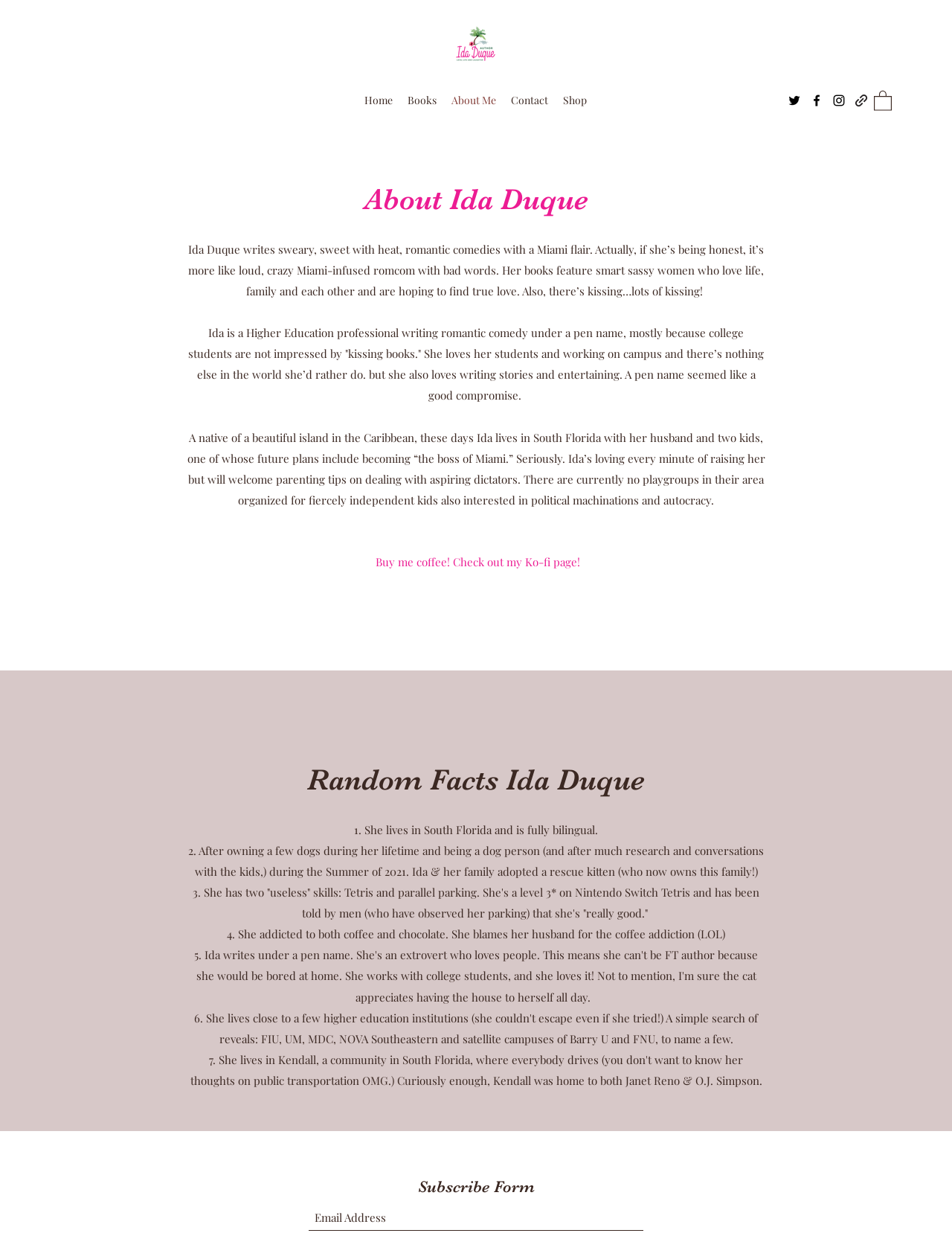What is the author's profession?
Please provide an in-depth and detailed response to the question.

I inferred this from the text 'Ida is a Higher Education professional writing romantic comedy under a pen name...' which indicates that Ida Duque is a professional in the field of Higher Education.